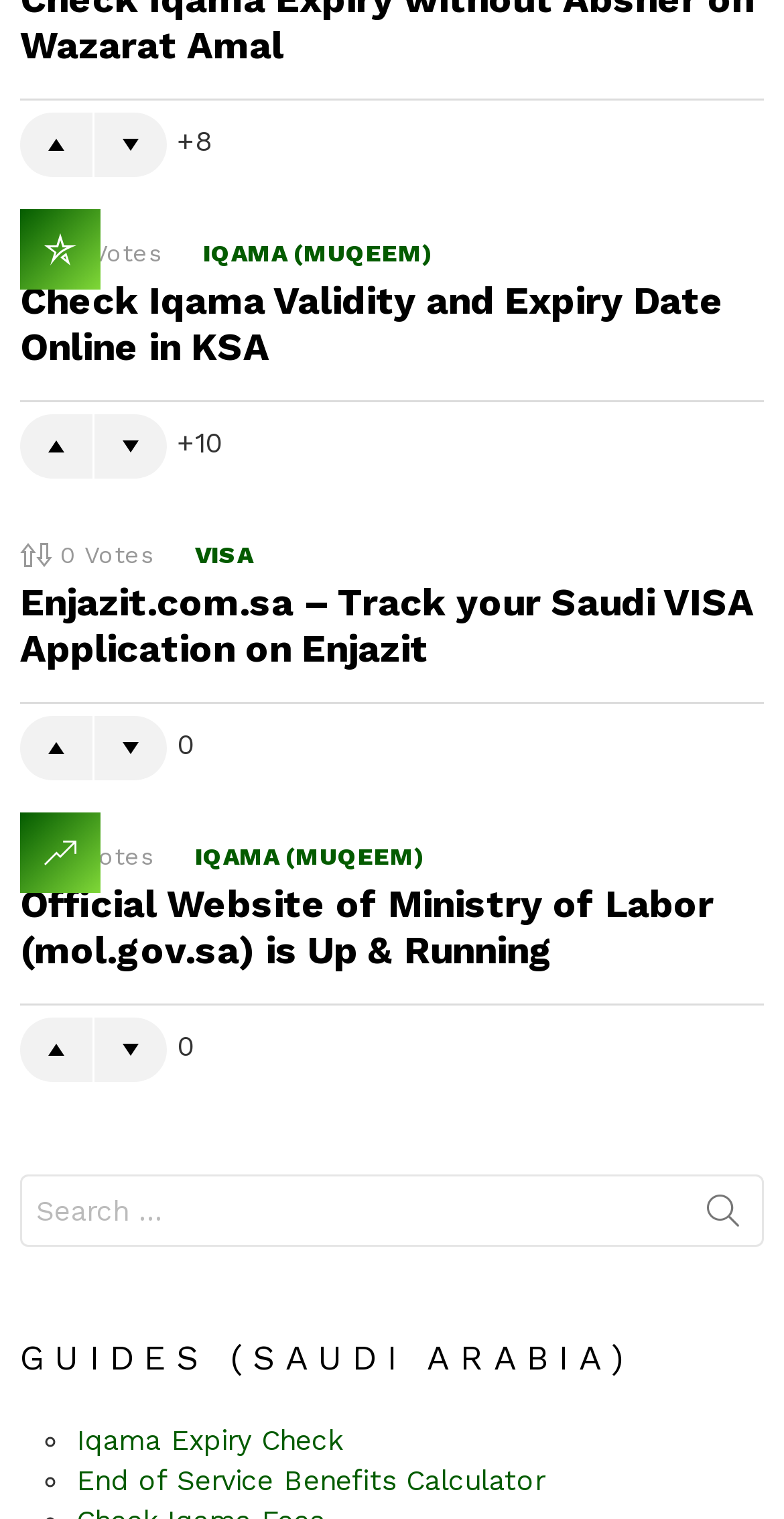Please identify the bounding box coordinates for the region that you need to click to follow this instruction: "Upvote".

[0.026, 0.074, 0.118, 0.117]